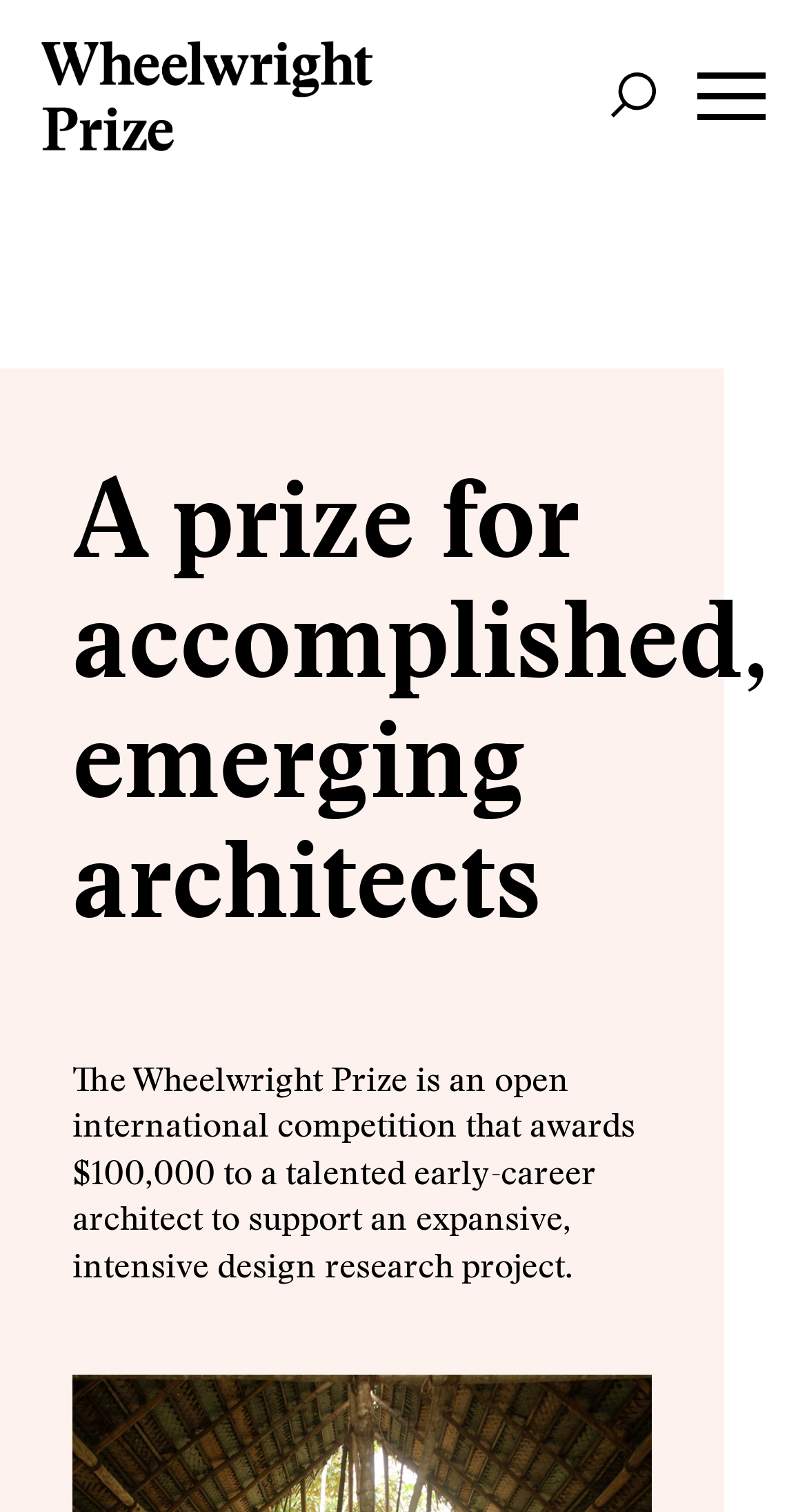Provide the bounding box coordinates of the HTML element this sentence describes: "parent_node: Search for: aria-label="Toggle menu"".

[0.864, 0.048, 0.949, 0.079]